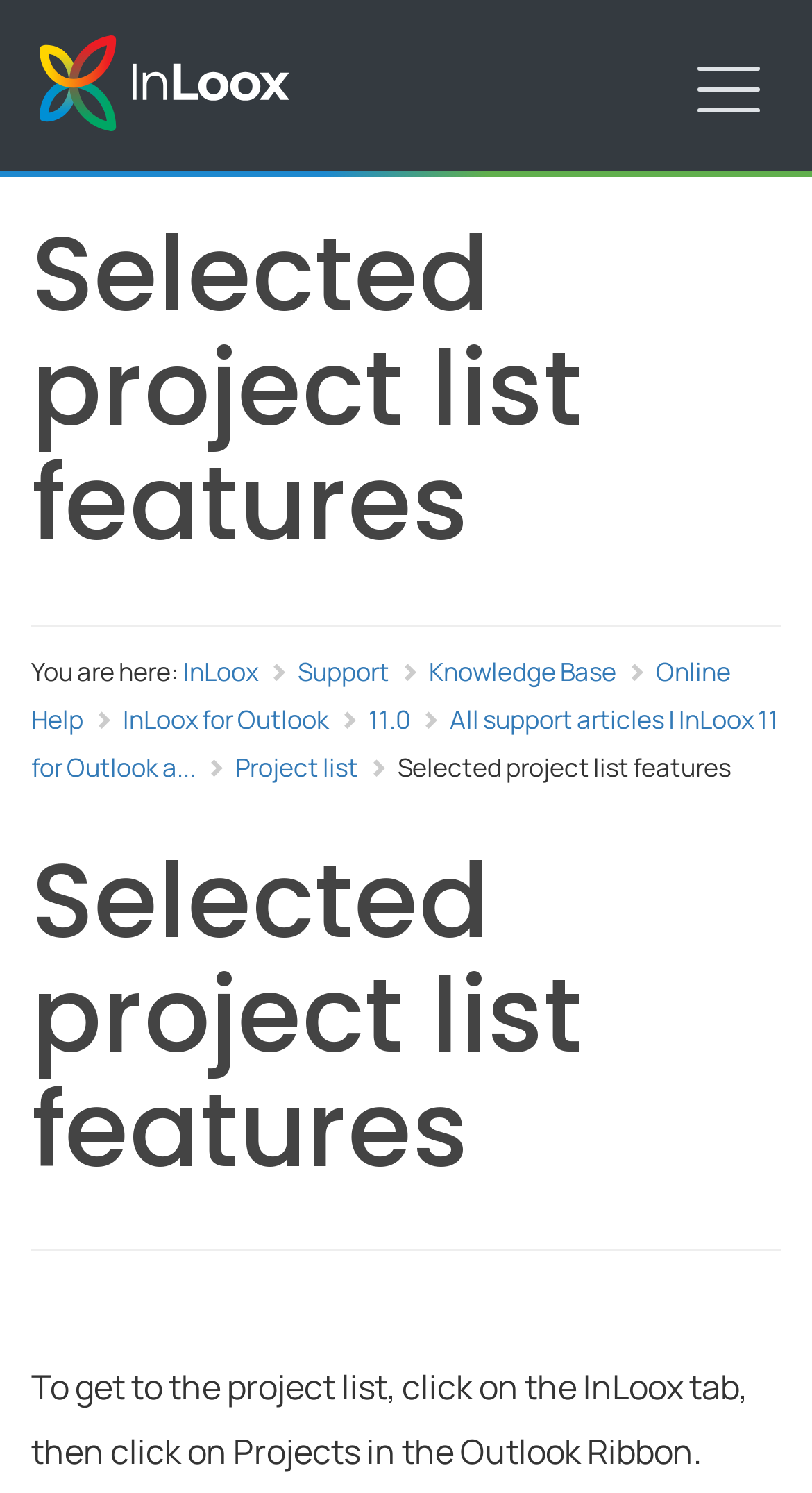Where is the project list located?
Provide a detailed answer to the question using information from the image.

The location of the project list can be determined by reading the static text element at the bottom of the webpage, which provides instructions on how to access the project list.